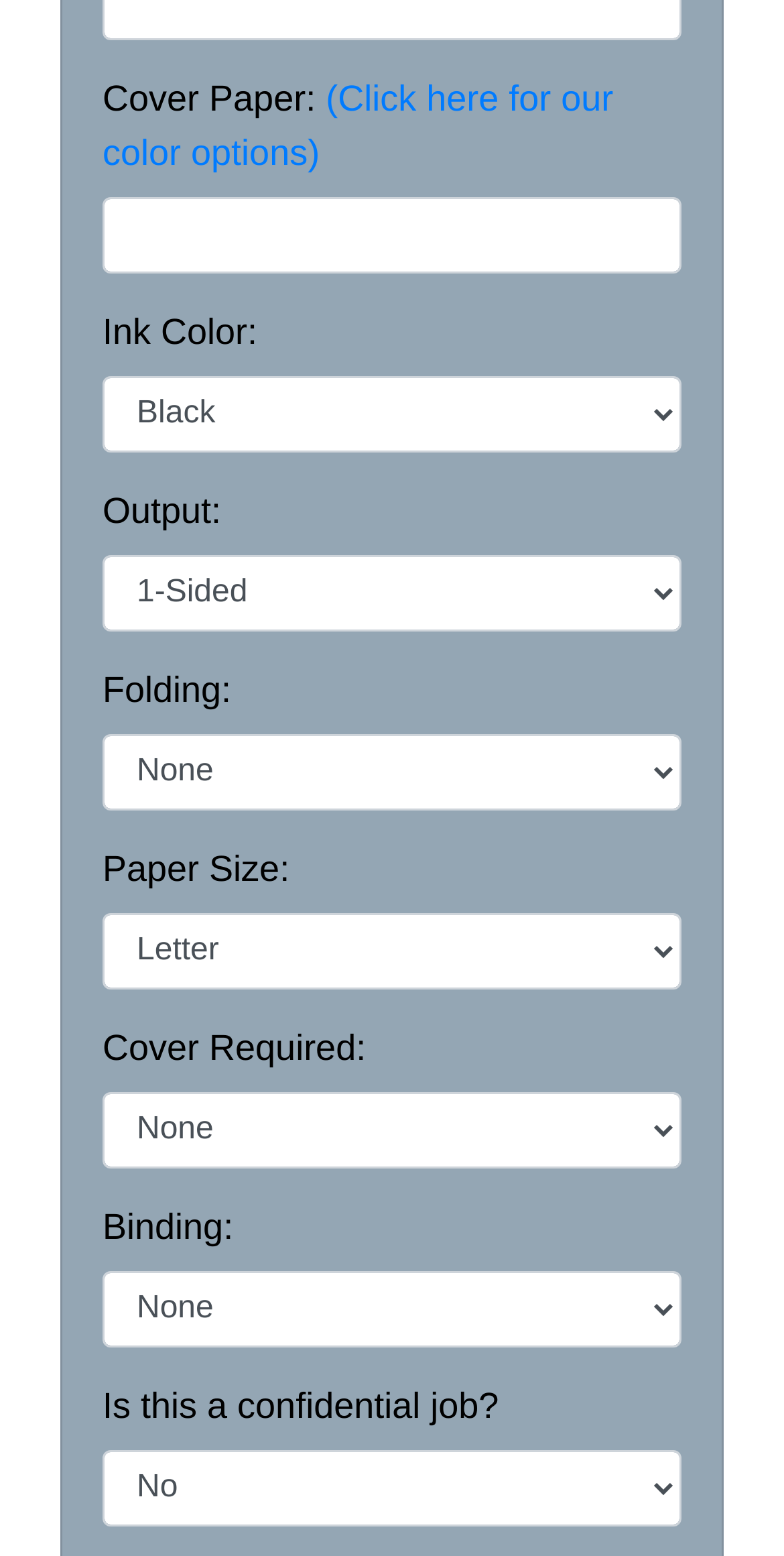Is the 'Is this a confidential job?' field required? Refer to the image and provide a one-word or short phrase answer.

No